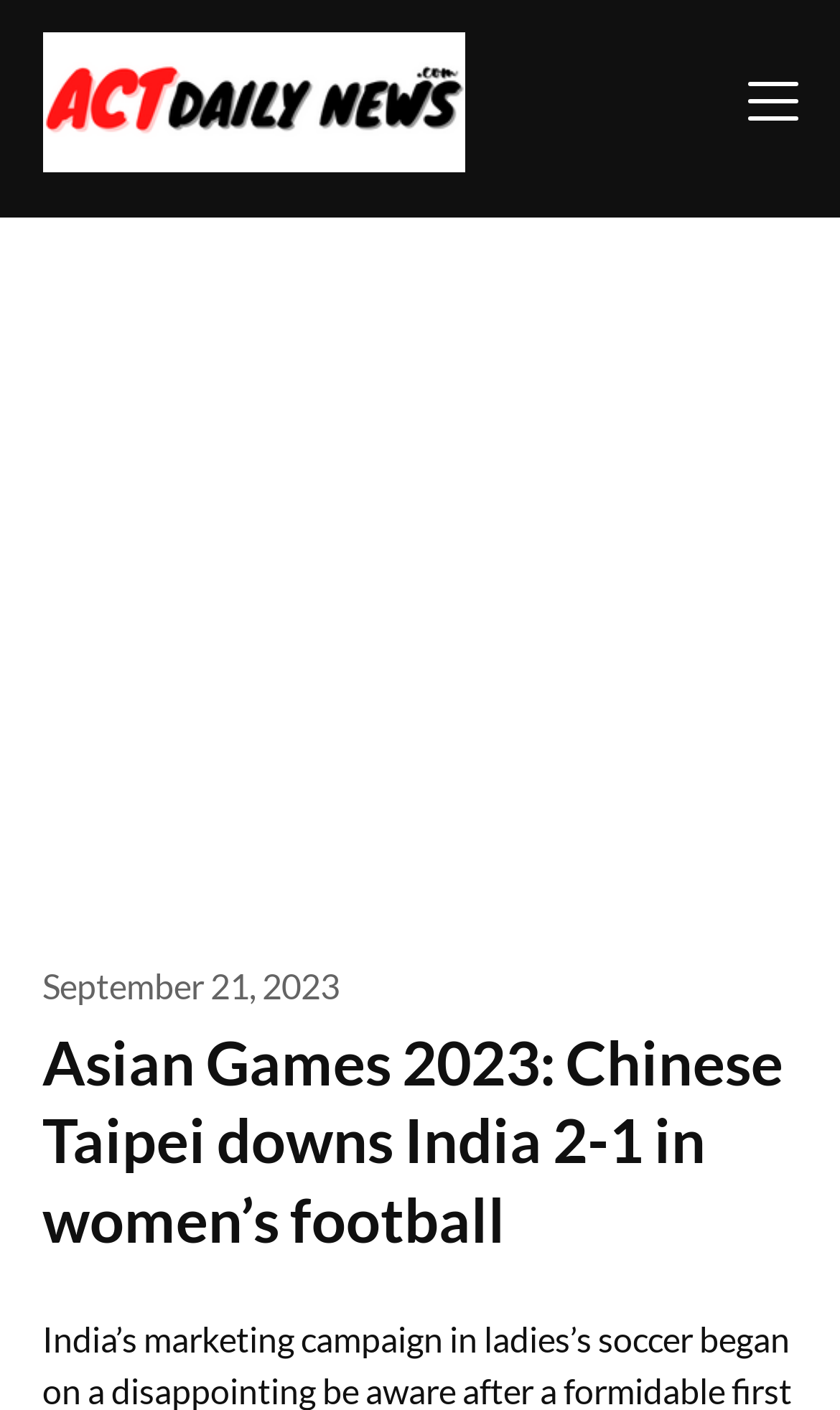What type of news does the website provide?
Refer to the image and provide a one-word or short phrase answer.

Latest News, World News, Breaking News